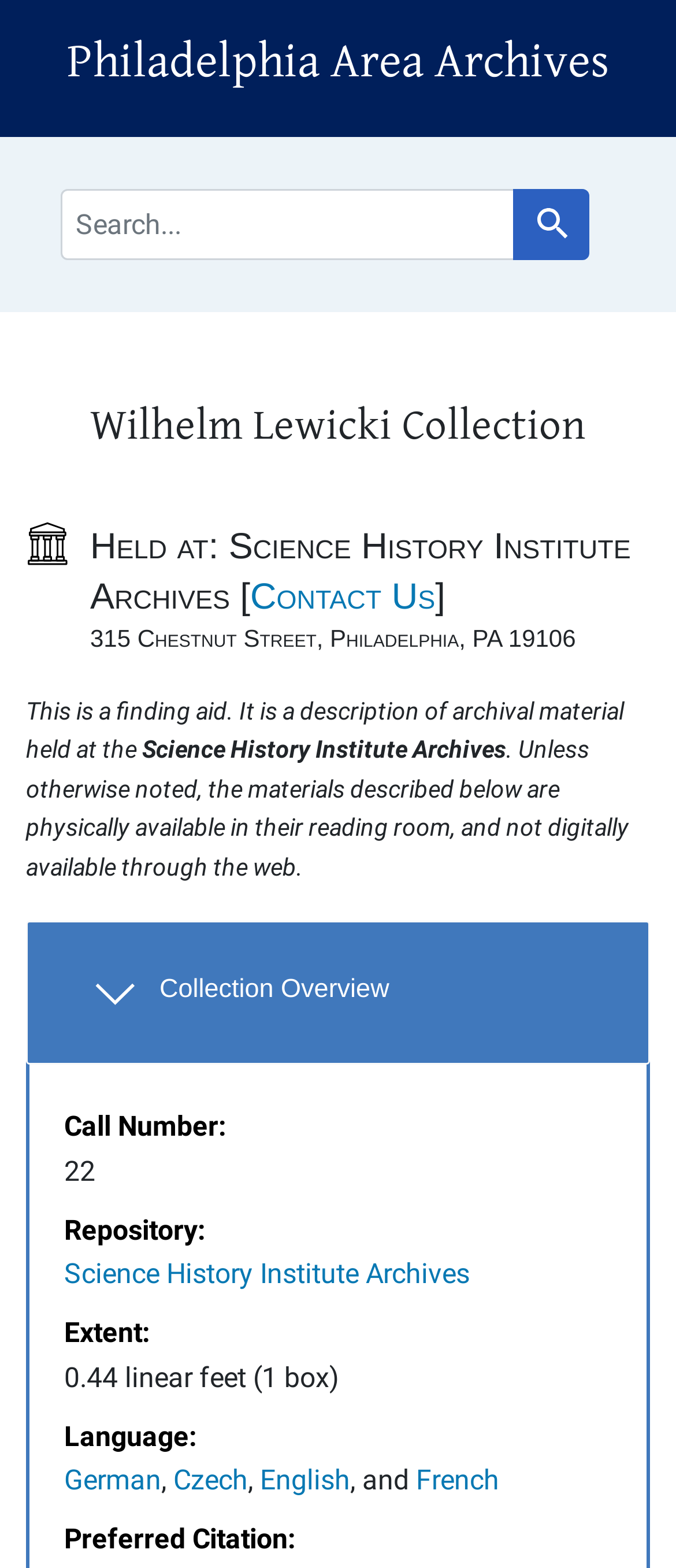Please determine the bounding box coordinates for the UI element described as: "Philadelphia Area Archives".

[0.099, 0.022, 0.901, 0.058]